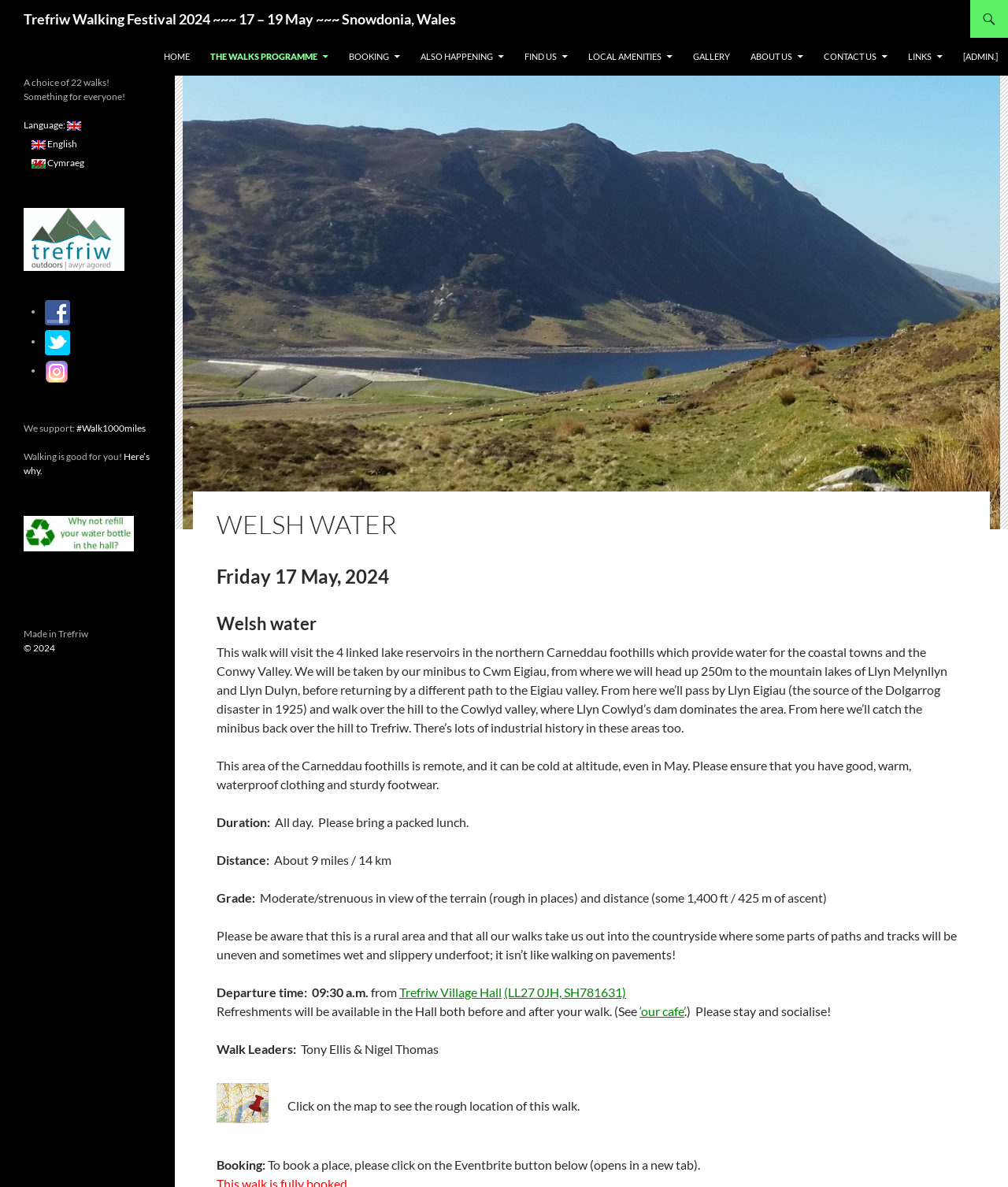Find the bounding box coordinates of the element I should click to carry out the following instruction: "Book a place for the walk".

[0.263, 0.975, 0.694, 0.987]